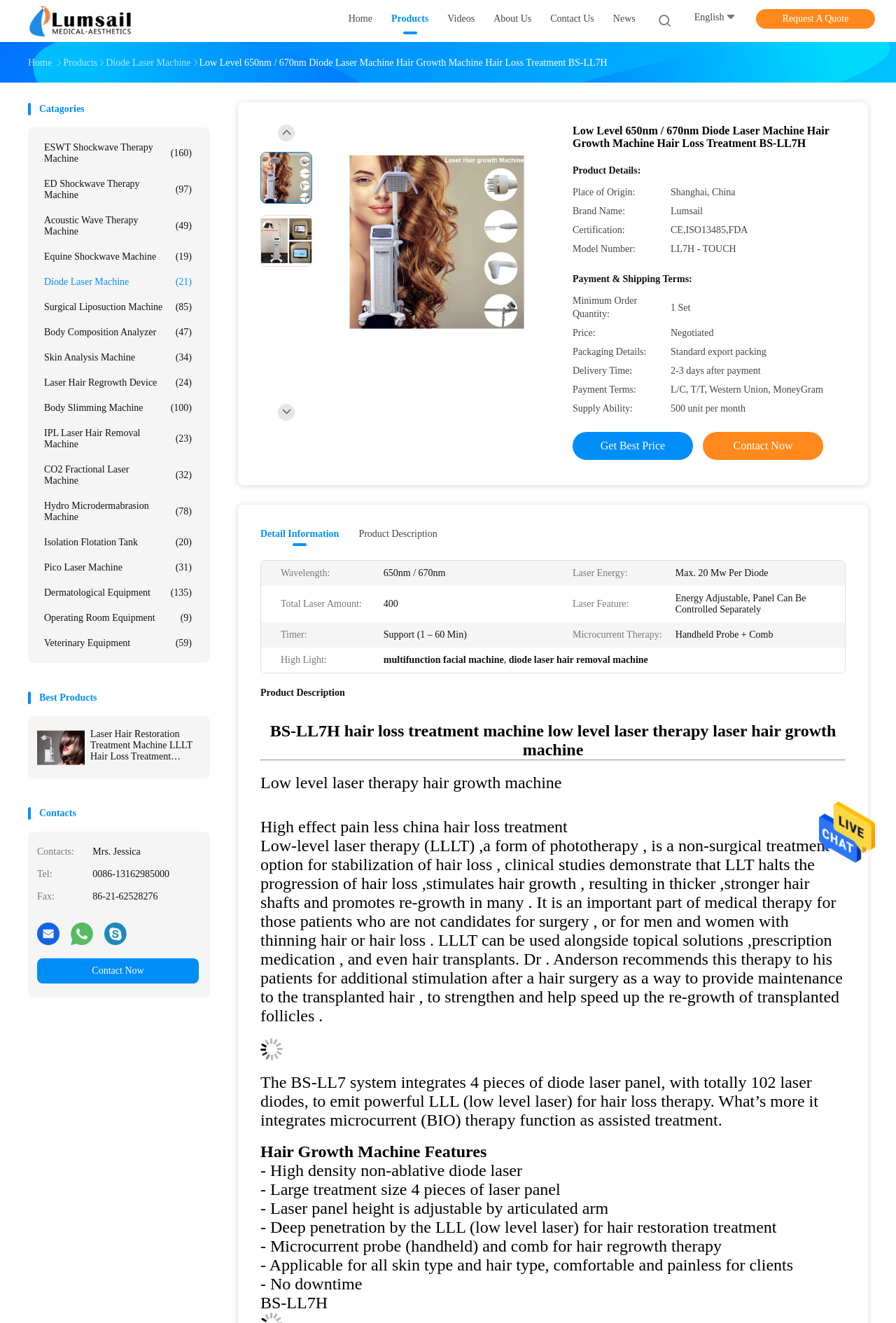Convey a detailed summary of the webpage, mentioning all key elements.

This webpage is about a product called "Low Level 650nm / 670nm Diode Laser Machine Hair Growth Machine Hair Loss Treatment BS-LL7H" from a company called Shanghai Lumsail Medical And Beauty Equipment Co., Ltd. 

At the top of the page, there are several links to different sections of the website, including "Home", "Products", "Videos", "About Us", "Contact Us", and "News". There is also a link to "Request A Quote" and a dropdown menu with language options.

Below the top navigation, there is a heading that displays the product name, followed by a section with categories of products, including "ESWT Shockwave Therapy Machine", "ED Shockwave Therapy Machine", and several others. Each category has a link to a corresponding product page.

On the left side of the page, there is a section with a heading "Best Products" and a list of links to different products, including "Laser Hair Restoration Treatment Machine LLLT Hair Loss Treatment ISO13485". 

Below this section, there is a table with contact information, including a name, phone number, and fax number. There are also links to social media platforms and a "Contact Now" button.

In the middle of the page, there are two large images of the product, with a heading and a link to the product page above each image.